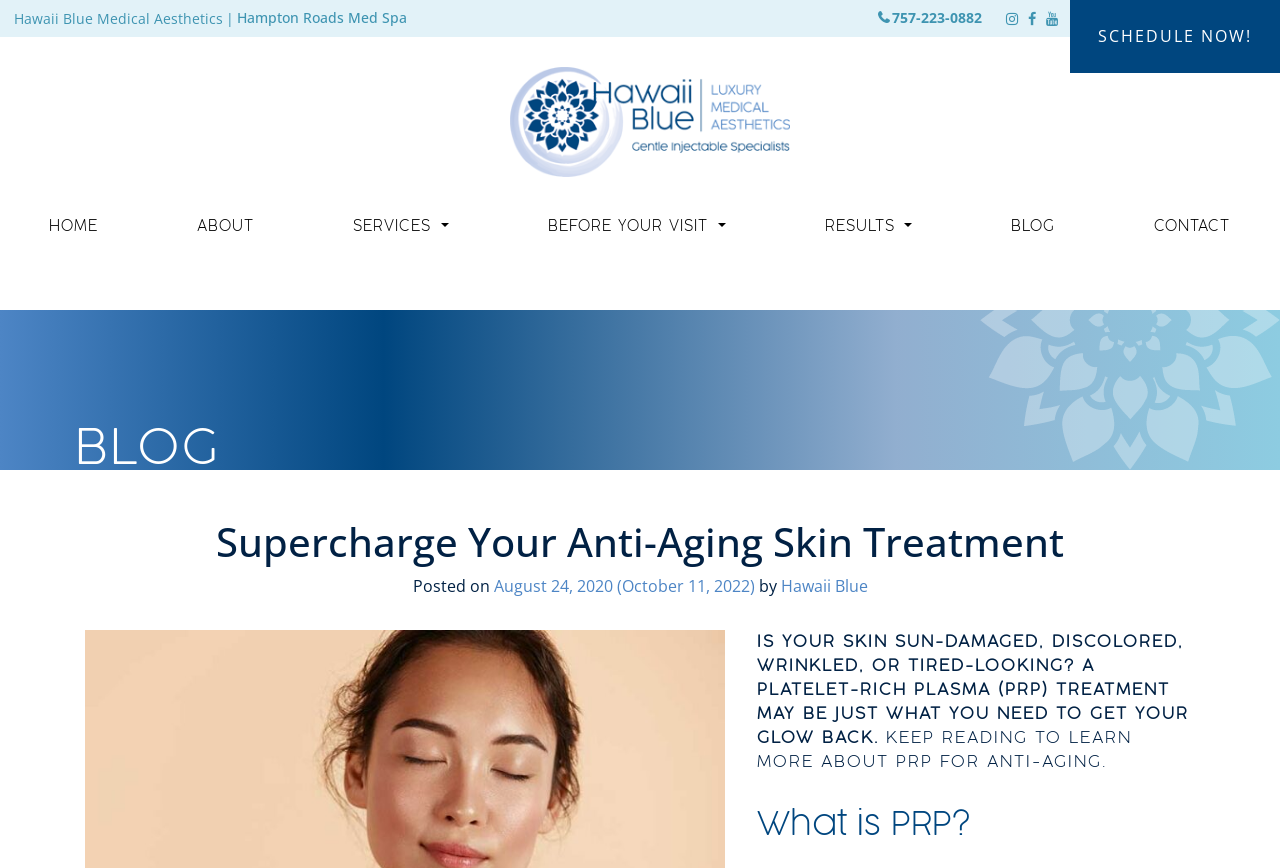Pinpoint the bounding box coordinates of the clickable element needed to complete the instruction: "Contact Hawaii Blue Medical Aesthetics". The coordinates should be provided as four float numbers between 0 and 1: [left, top, right, bottom].

[0.61, 0.662, 0.678, 0.688]